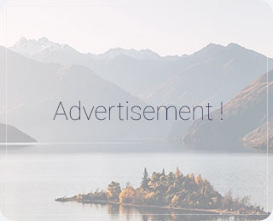What type of ambiance does the image convey?
We need a detailed and meticulous answer to the question.

The soft hues of the landscape in the image create a serene and calming atmosphere, which emphasizes a peaceful ambiance and invites viewers to engage with the content being promoted.